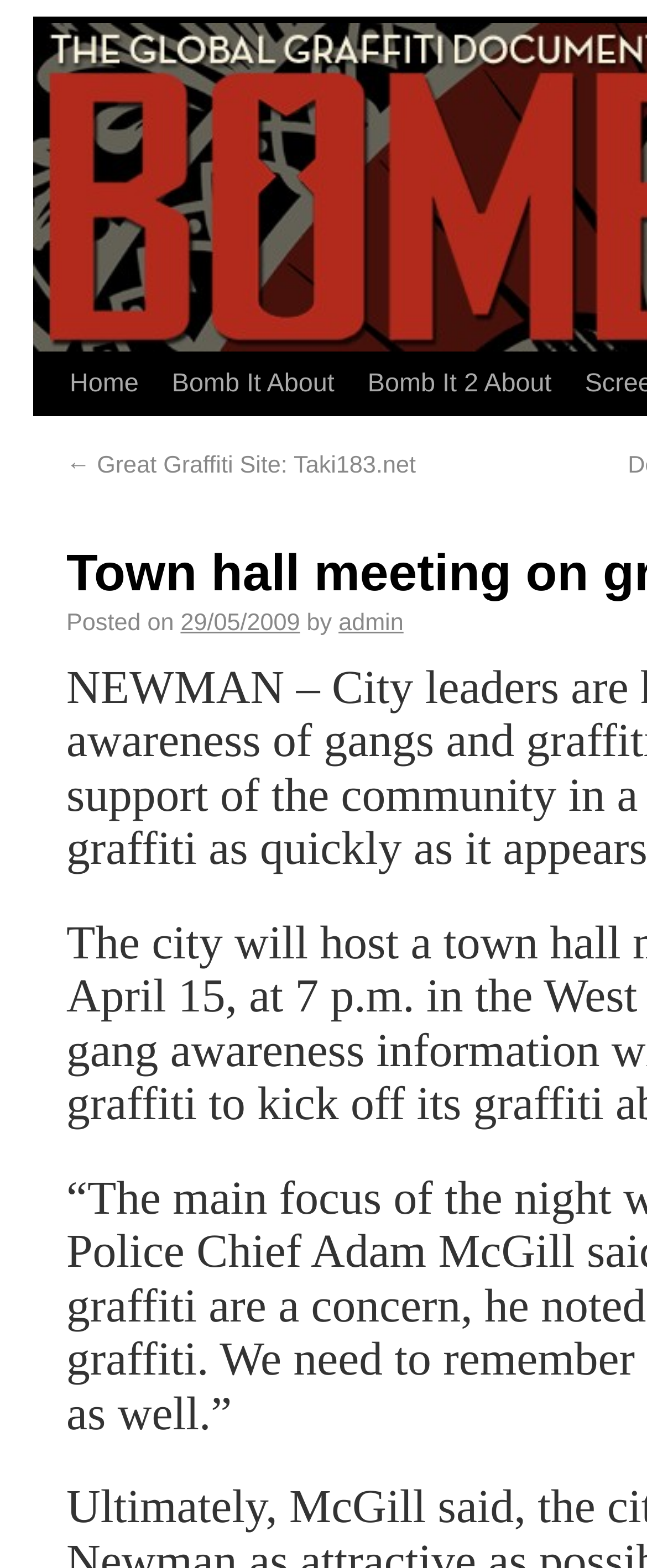Locate the bounding box coordinates of the region to be clicked to comply with the following instruction: "go to admin's profile". The coordinates must be four float numbers between 0 and 1, in the form [left, top, right, bottom].

[0.523, 0.389, 0.624, 0.406]